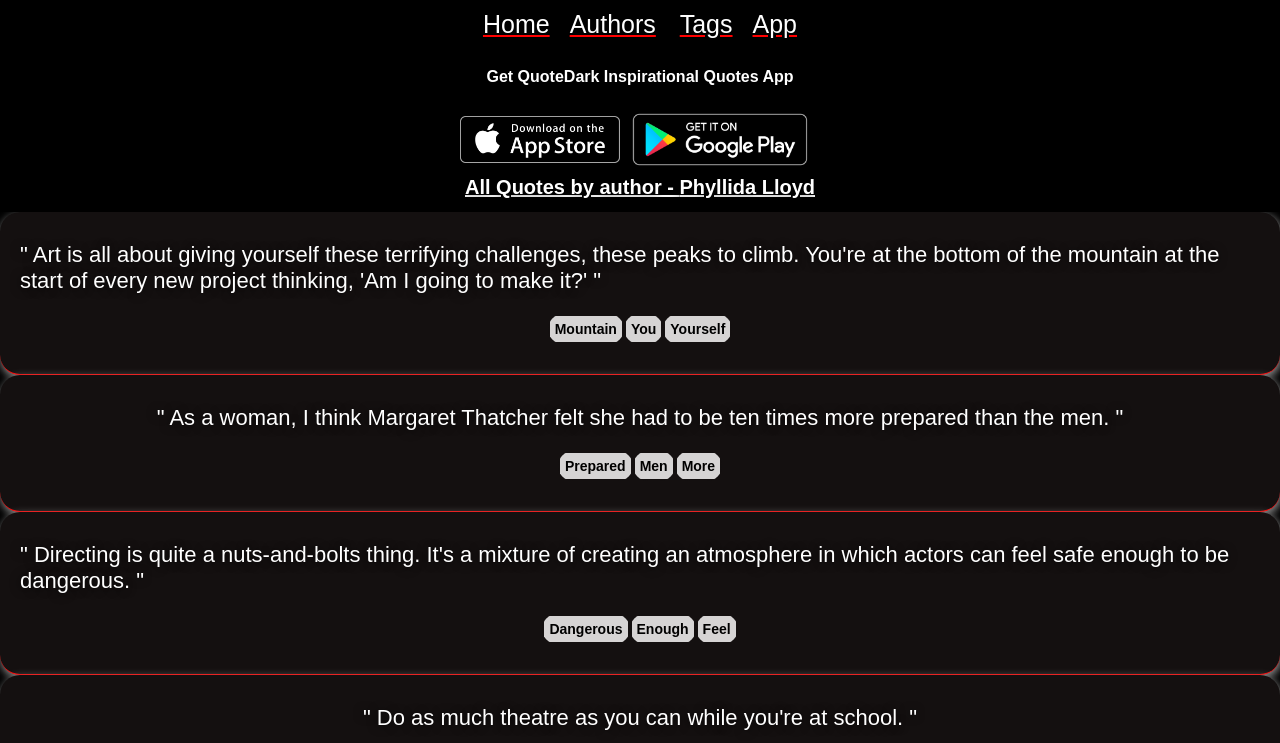Locate the bounding box coordinates of the area that needs to be clicked to fulfill the following instruction: "Go to Home page". The coordinates should be in the format of four float numbers between 0 and 1, namely [left, top, right, bottom].

[0.377, 0.013, 0.429, 0.052]